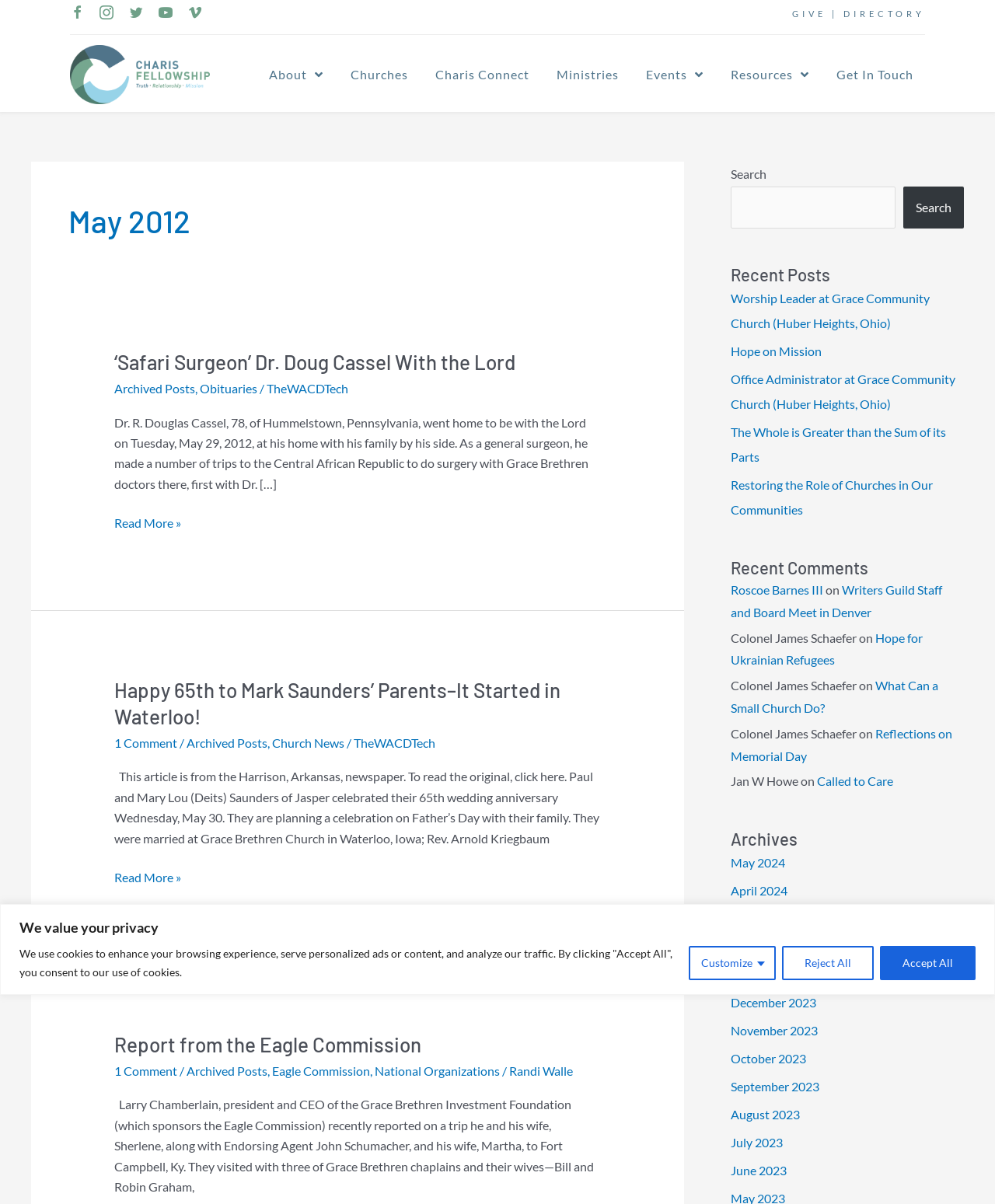Please predict the bounding box coordinates of the element's region where a click is necessary to complete the following instruction: "Check recent posts". The coordinates should be represented by four float numbers between 0 and 1, i.e., [left, top, right, bottom].

[0.734, 0.219, 0.969, 0.237]